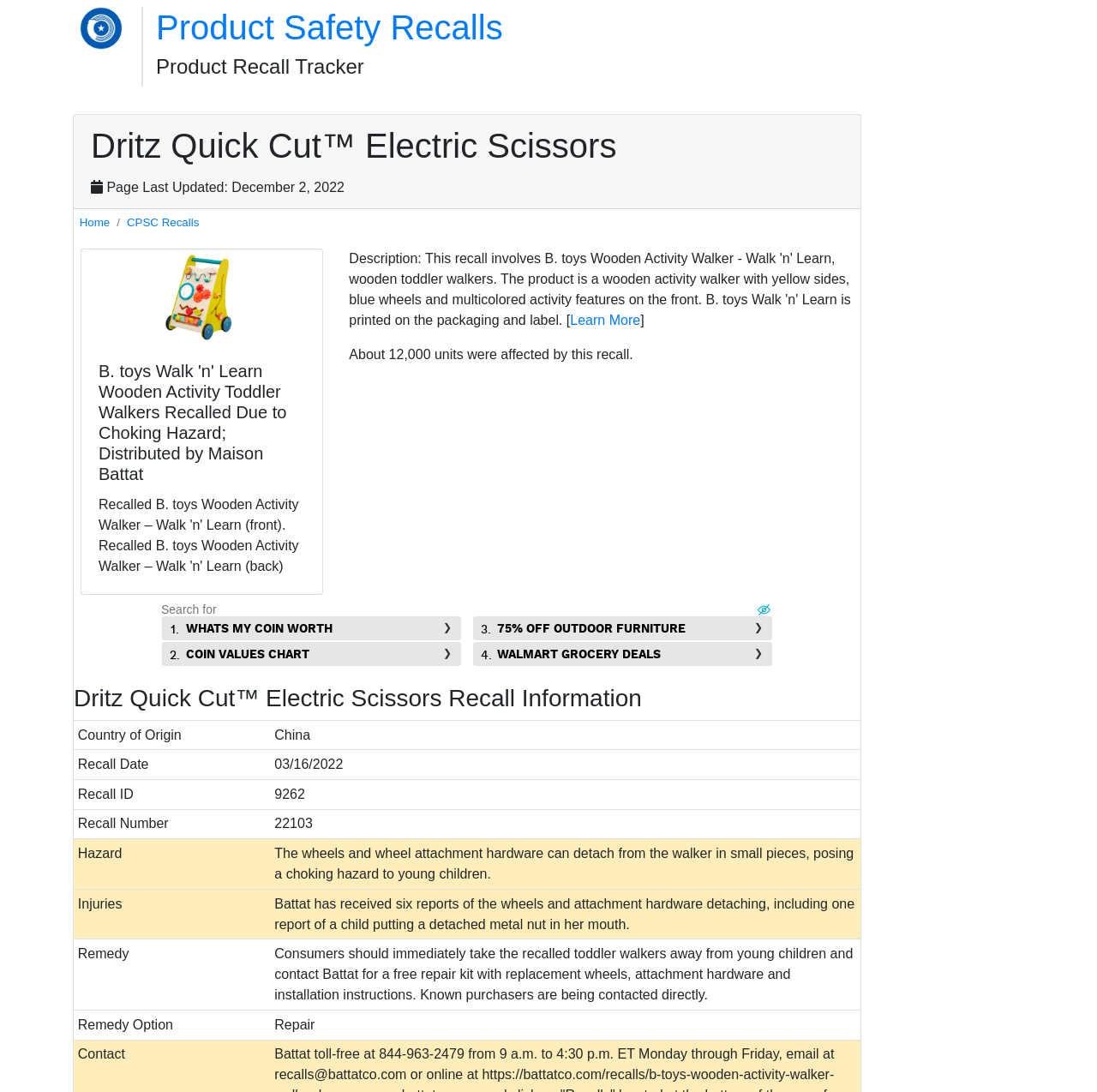Generate a comprehensive description of the webpage.

The webpage is about product safety recalls, specifically the Dritz Quick Cut Electric Scissors. At the top, there is a link and an image with the text "Product Safety Recalls". Below this, there is a heading with the same text, followed by a link to "Product Recall Tracker". 

On the left side, there is a navigation menu with links to "Home" and "CPSC Recalls". Below this, there is a heading with the product name "Dritz Quick Cut Electric Scissors" and a text stating "Page Last Updated: December 2, 2022". 

In the main content area, there is a link to "Learn More" and a text describing the recall, stating that about 12,000 units were affected. Below this, there is an image of the product and a heading with the title of another recall, "B. toys Walk 'n' Learn Wooden Activity Toddler Walkers Recalled Due to Choking Hazard; Distributed by Maison Battat". 

Further down, there is an iframe and a heading with the title "Dritz Quick Cut Electric Scissors Recall Information". Below this, there is a table with information about the recall, including the country of origin, recall date, recall ID, recall number, hazard, injuries, and remedy. The table has multiple rows, each with a label and a corresponding value.